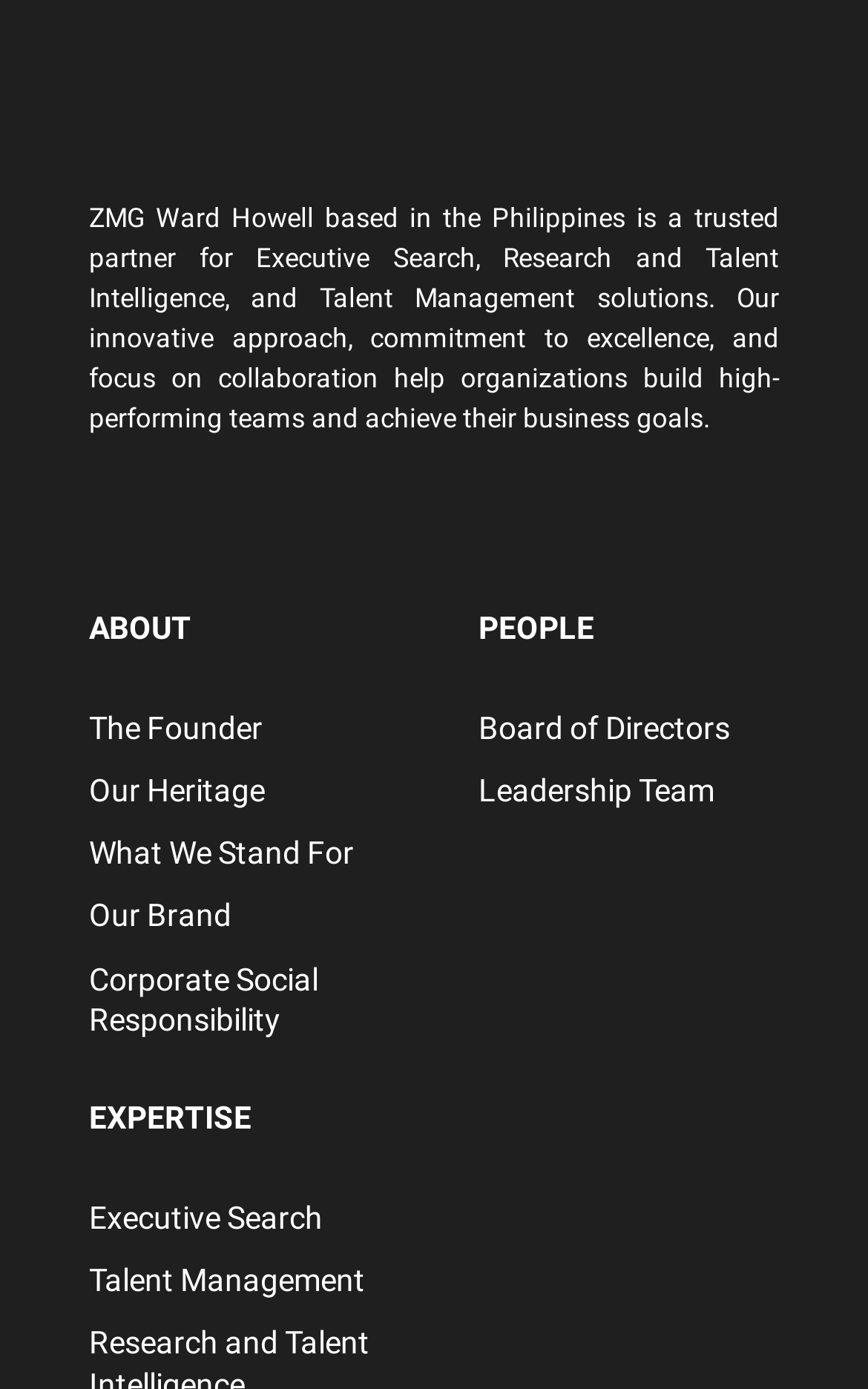Specify the bounding box coordinates for the region that must be clicked to perform the given instruction: "Read about D.B. Cooper".

None